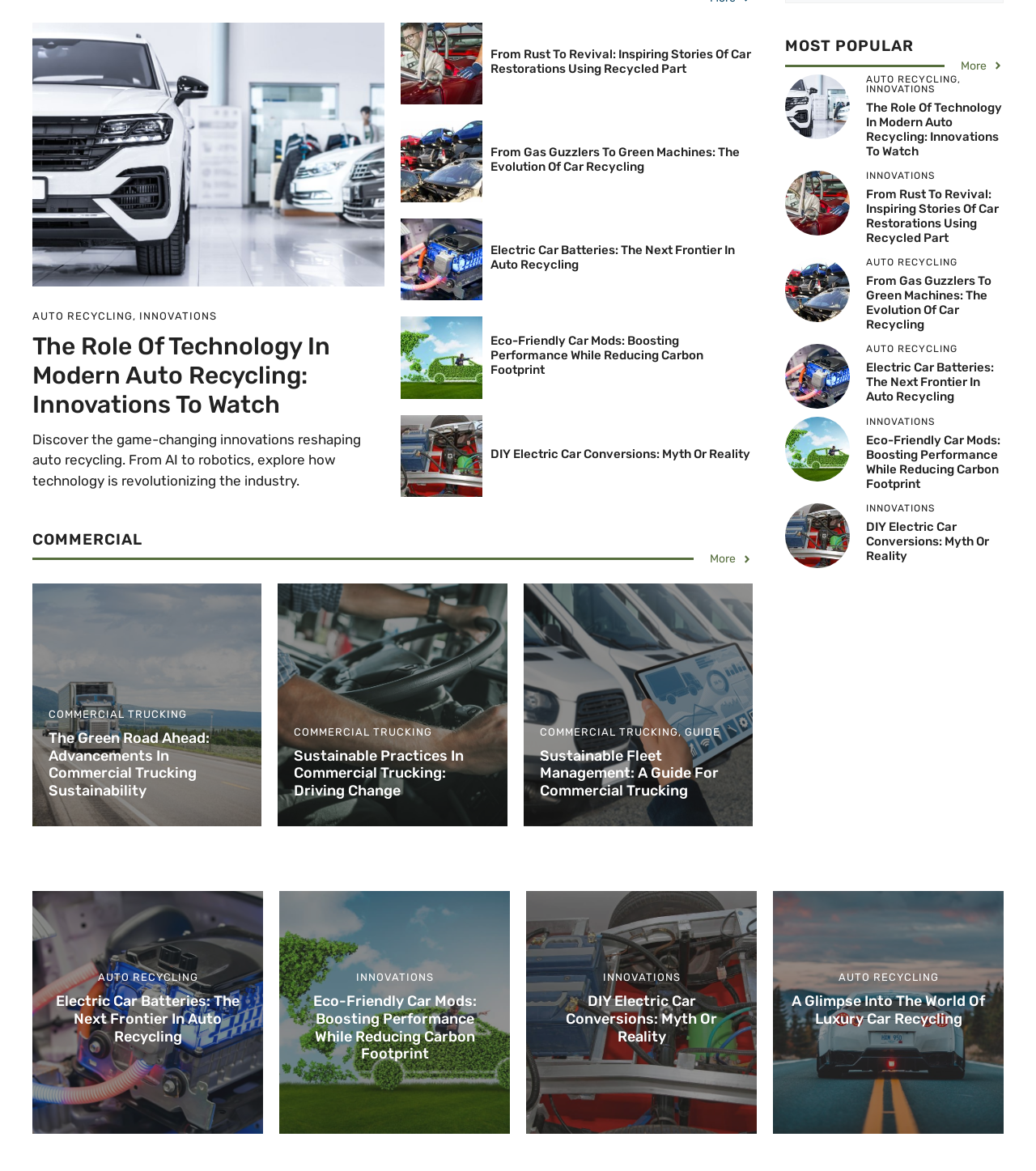Identify and provide the bounding box coordinates of the UI element described: "More". The coordinates should be formatted as [left, top, right, bottom], with each number being a float between 0 and 1.

[0.685, 0.47, 0.727, 0.485]